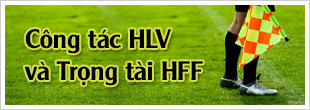Detail all significant aspects of the image you see.

The image features a vibrant graphic related to the activities of football coaching and refereeing under the HFF, or the Vietnam Football Federation. The bold, stylized text reads "Công tác HLV và Trọng tài HFF," which translates to "Coaching and Referee Activities of HFF." Below the text, the legs of a referee are visible, holding a brightly colored flag, commonly used to indicate offside or other calls during a match. The grassy field in the background reinforces the football theme, emphasizing the context of sportsmanship and regulation in Vietnamese football. This graphic likely serves as a promotional or informational banner about coaching and refereeing initiatives within the federation.